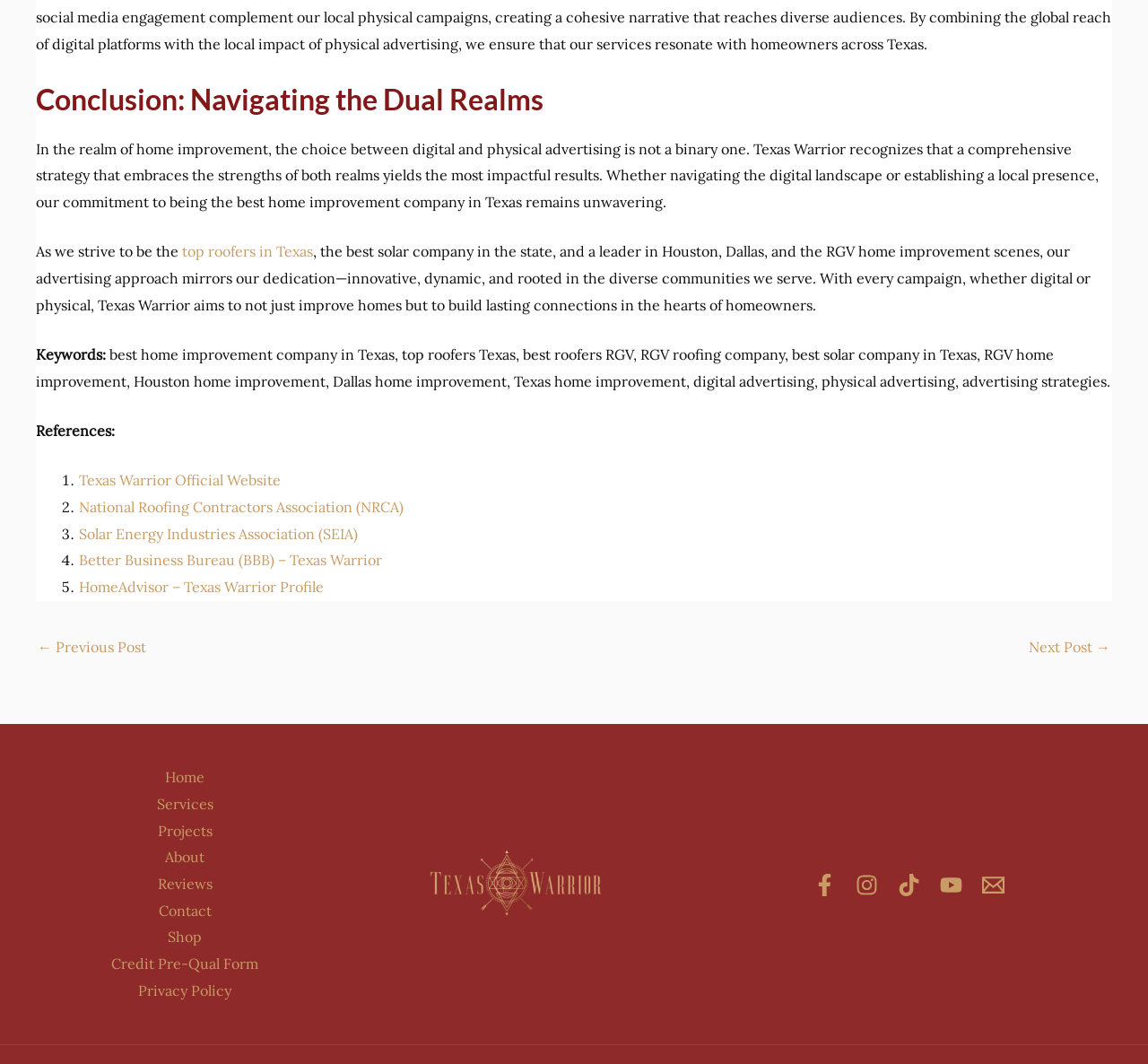Using the webpage screenshot, find the UI element described by Credit Pre-Qual Form. Provide the bounding box coordinates in the format (top-left x, top-left y, bottom-right x, bottom-right y), ensuring all values are floating point numbers between 0 and 1.

[0.097, 0.894, 0.225, 0.919]